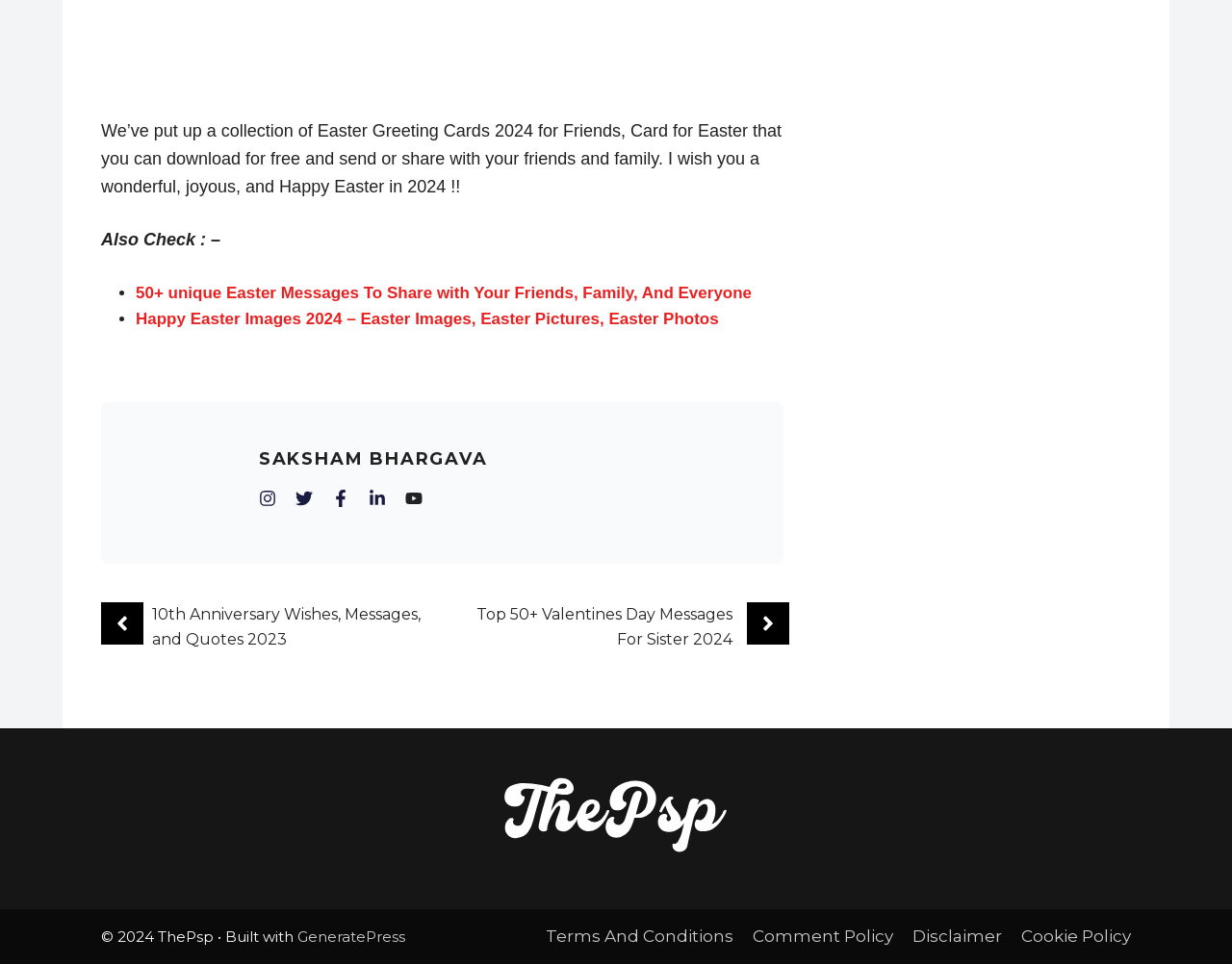Please identify the bounding box coordinates of the area I need to click to accomplish the following instruction: "Visit Terms And Conditions page".

[0.443, 0.961, 0.595, 0.981]